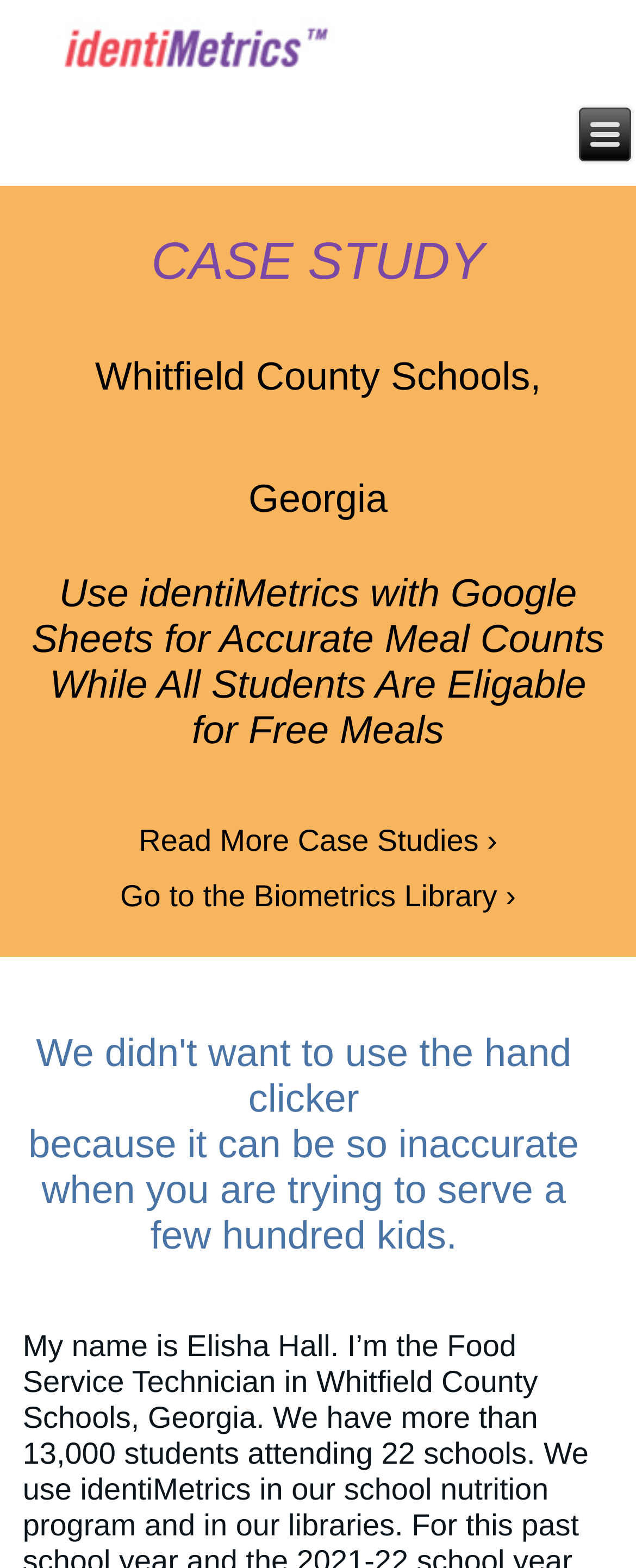Answer the question briefly using a single word or phrase: 
What is the purpose of using identiMetrics?

Accurate Meal Counts